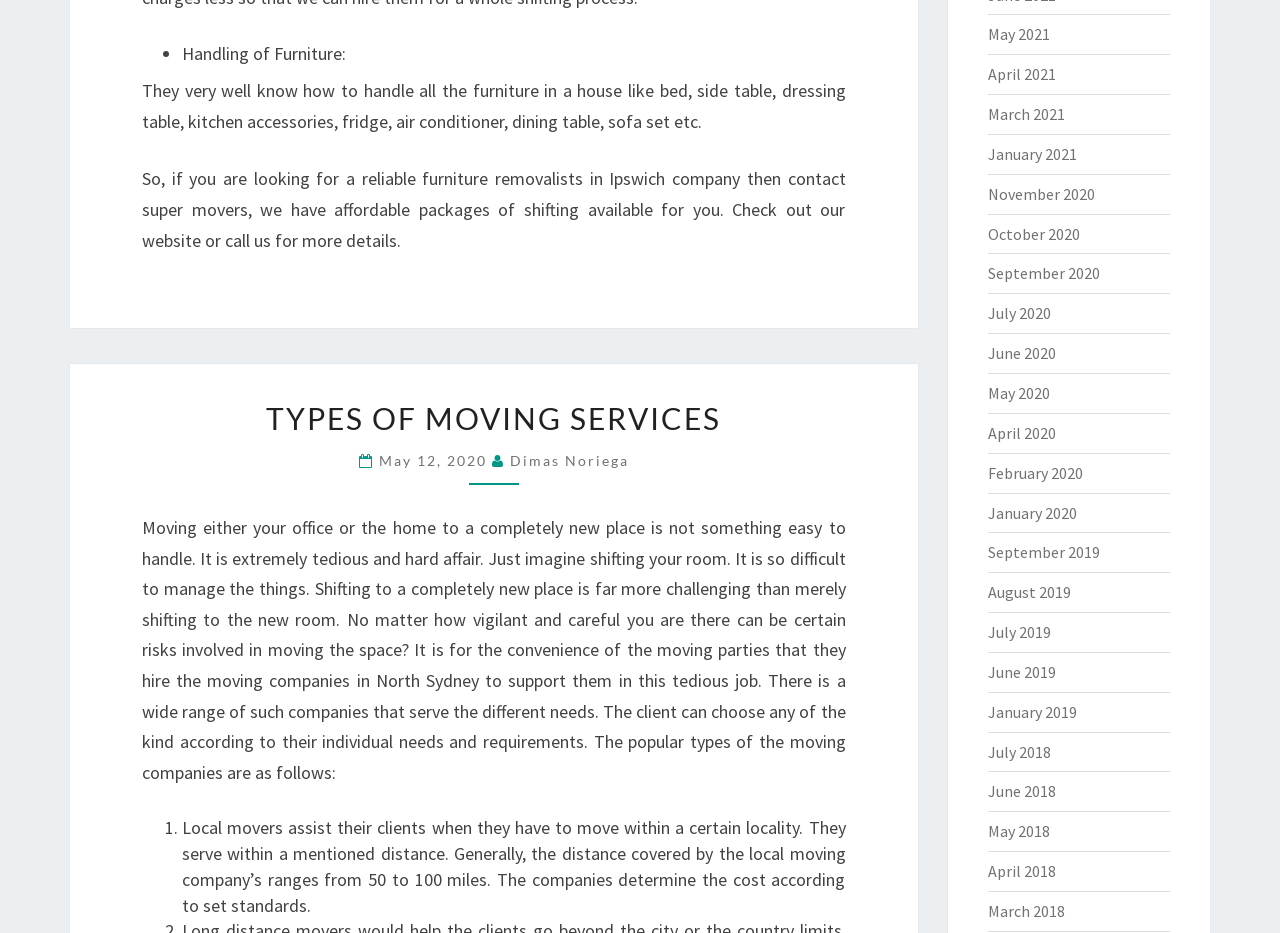Identify the bounding box coordinates for the element you need to click to achieve the following task: "View Partial Dentures". The coordinates must be four float values ranging from 0 to 1, formatted as [left, top, right, bottom].

None